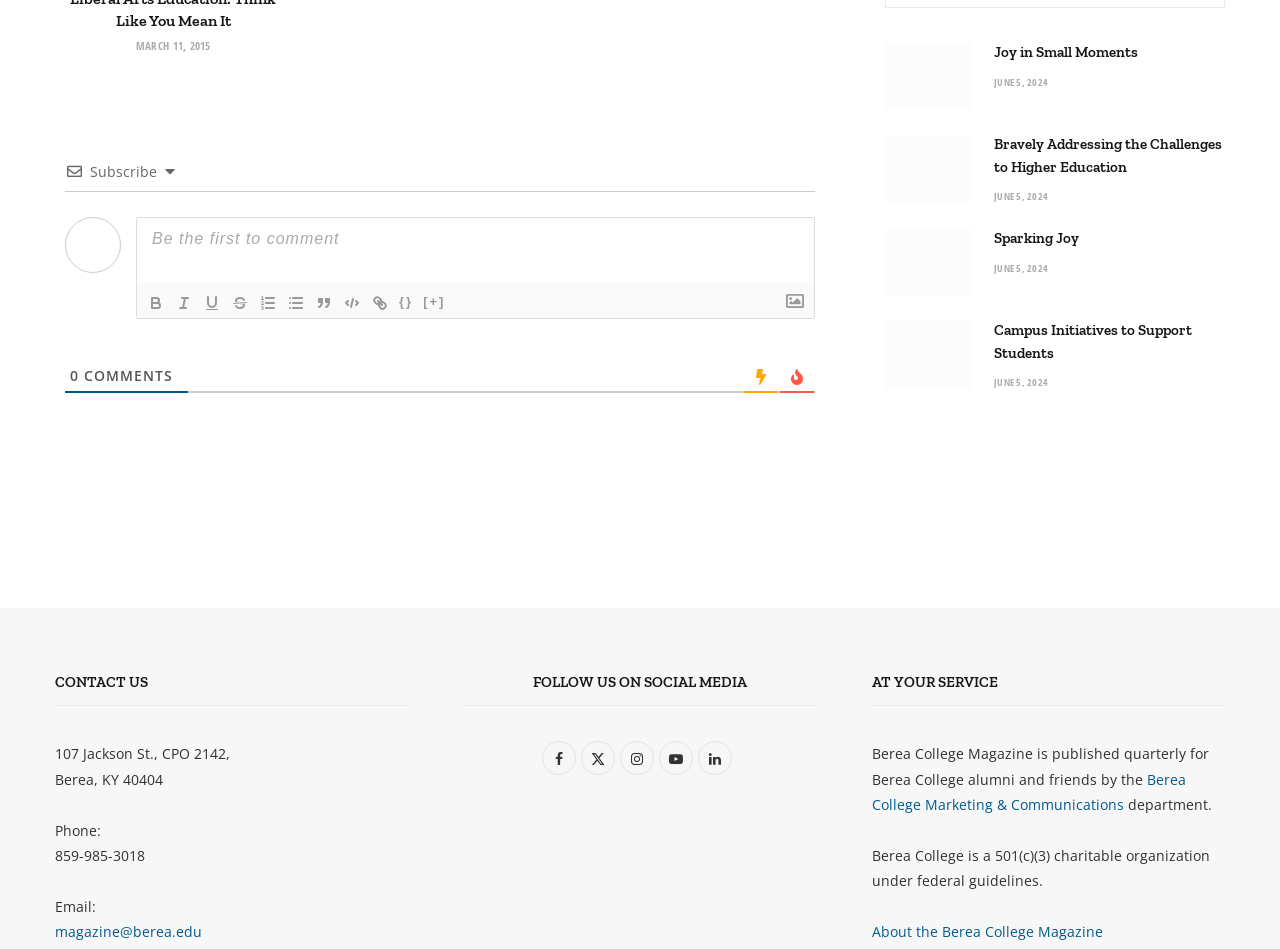Kindly determine the bounding box coordinates for the area that needs to be clicked to execute this instruction: "Click on 'Next »'".

None